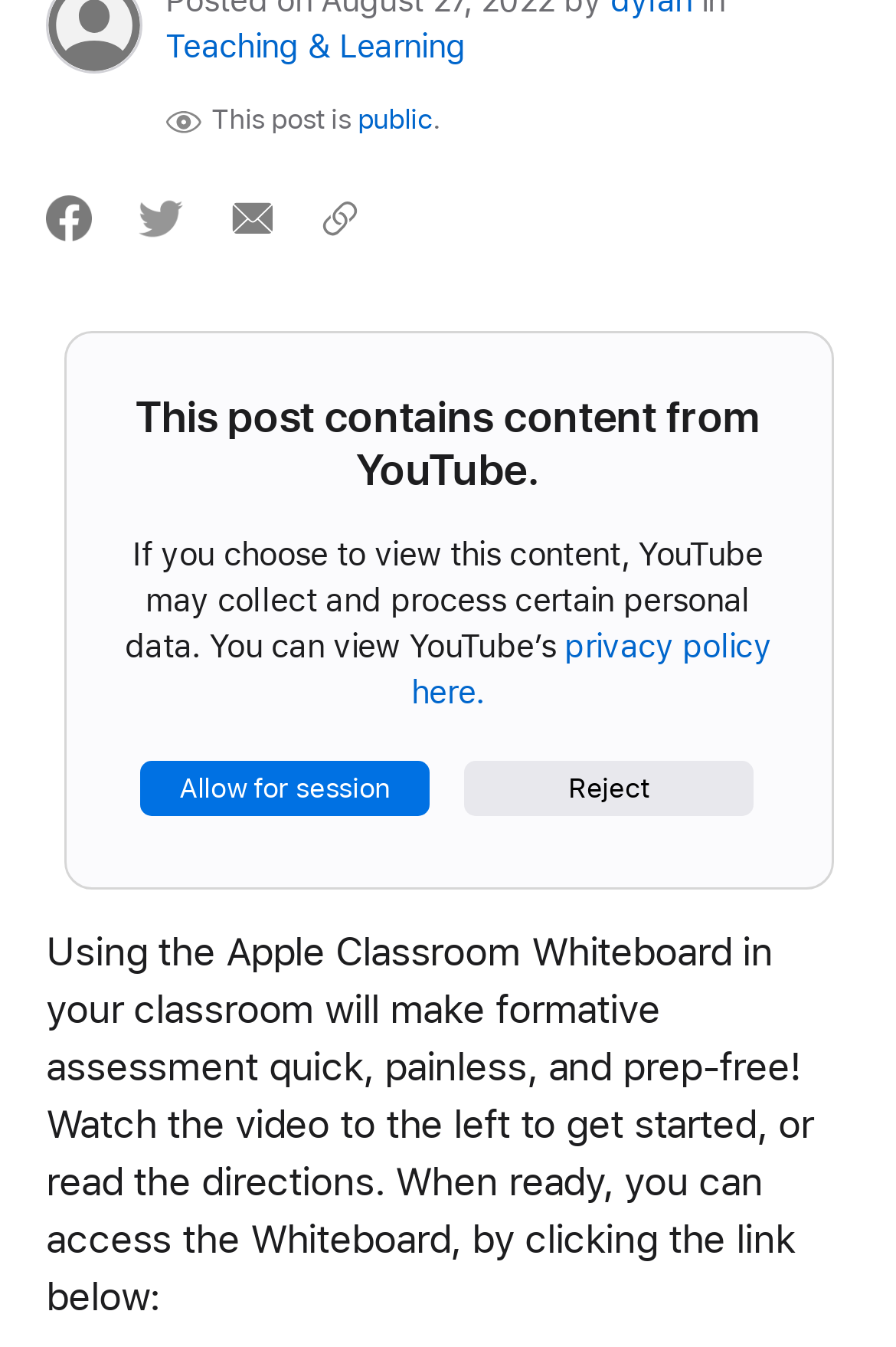Please specify the bounding box coordinates in the format (top-left x, top-left y, bottom-right x, bottom-right y), with values ranging from 0 to 1. Identify the bounding box for the UI component described as follows: Reject

[0.518, 0.565, 0.841, 0.606]